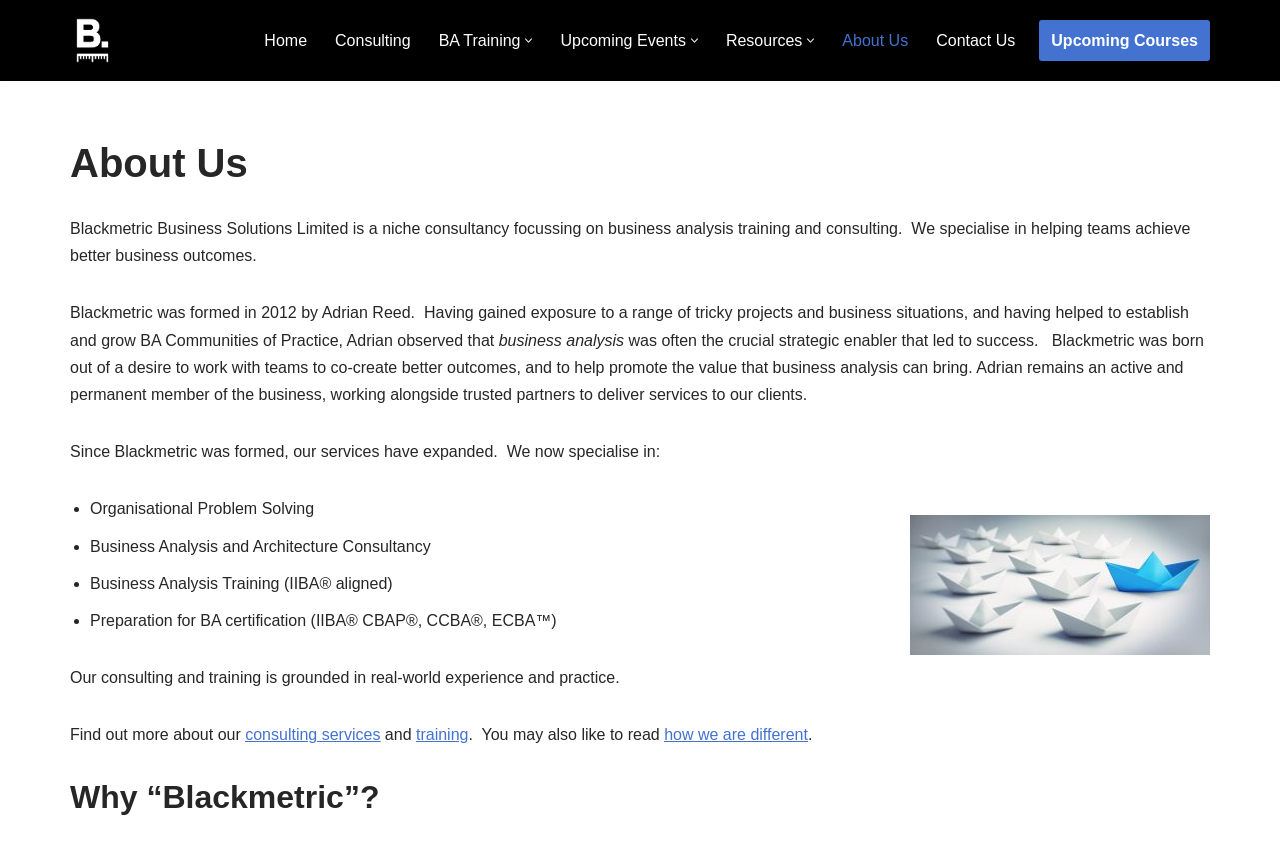Please predict the bounding box coordinates of the element's region where a click is necessary to complete the following instruction: "Learn about 'how we are different'". The coordinates should be represented by four float numbers between 0 and 1, i.e., [left, top, right, bottom].

[0.519, 0.851, 0.631, 0.871]